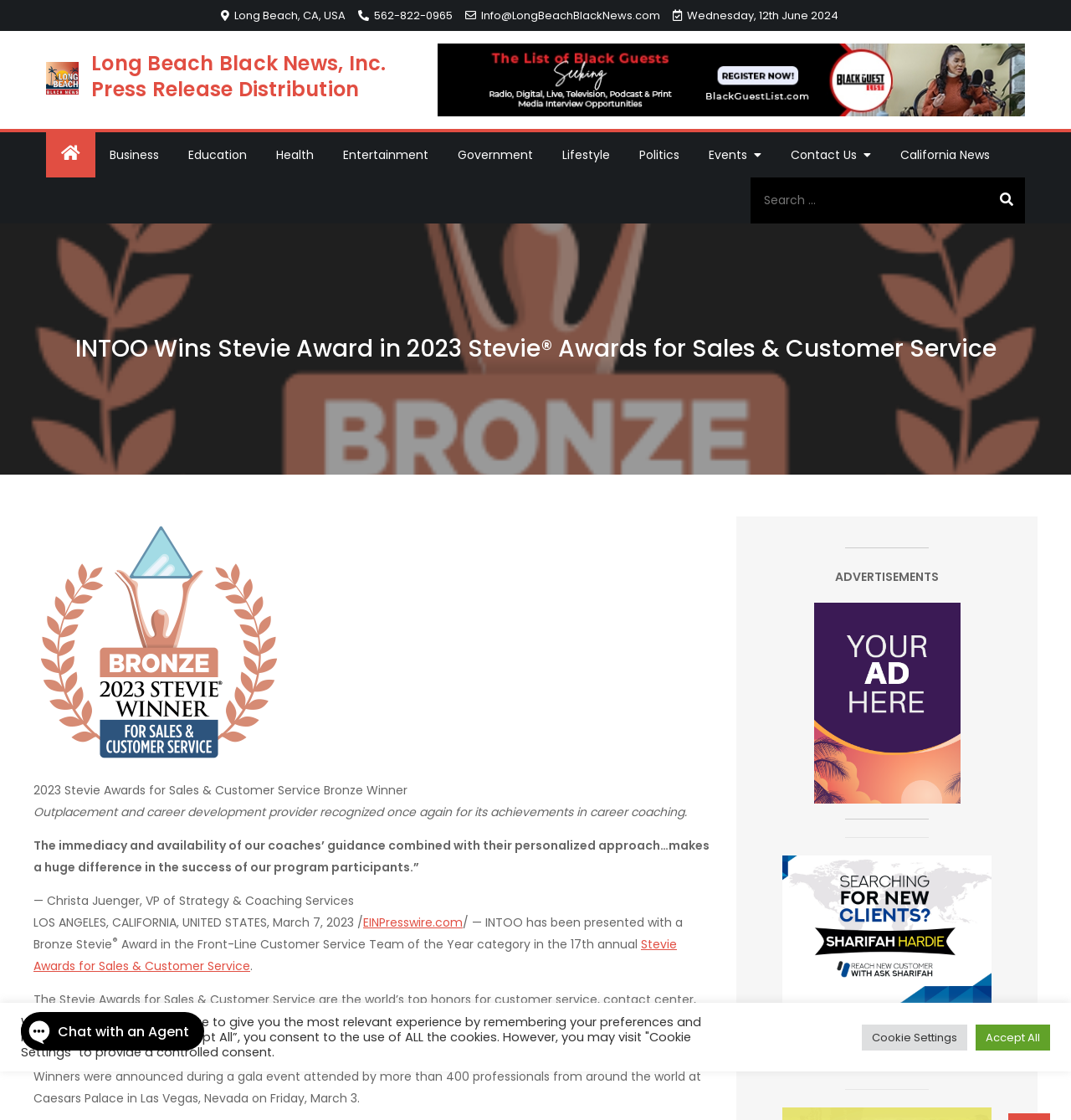From the element description: "Business", extract the bounding box coordinates of the UI element. The coordinates should be expressed as four float numbers between 0 and 1, in the order [left, top, right, bottom].

[0.091, 0.118, 0.159, 0.158]